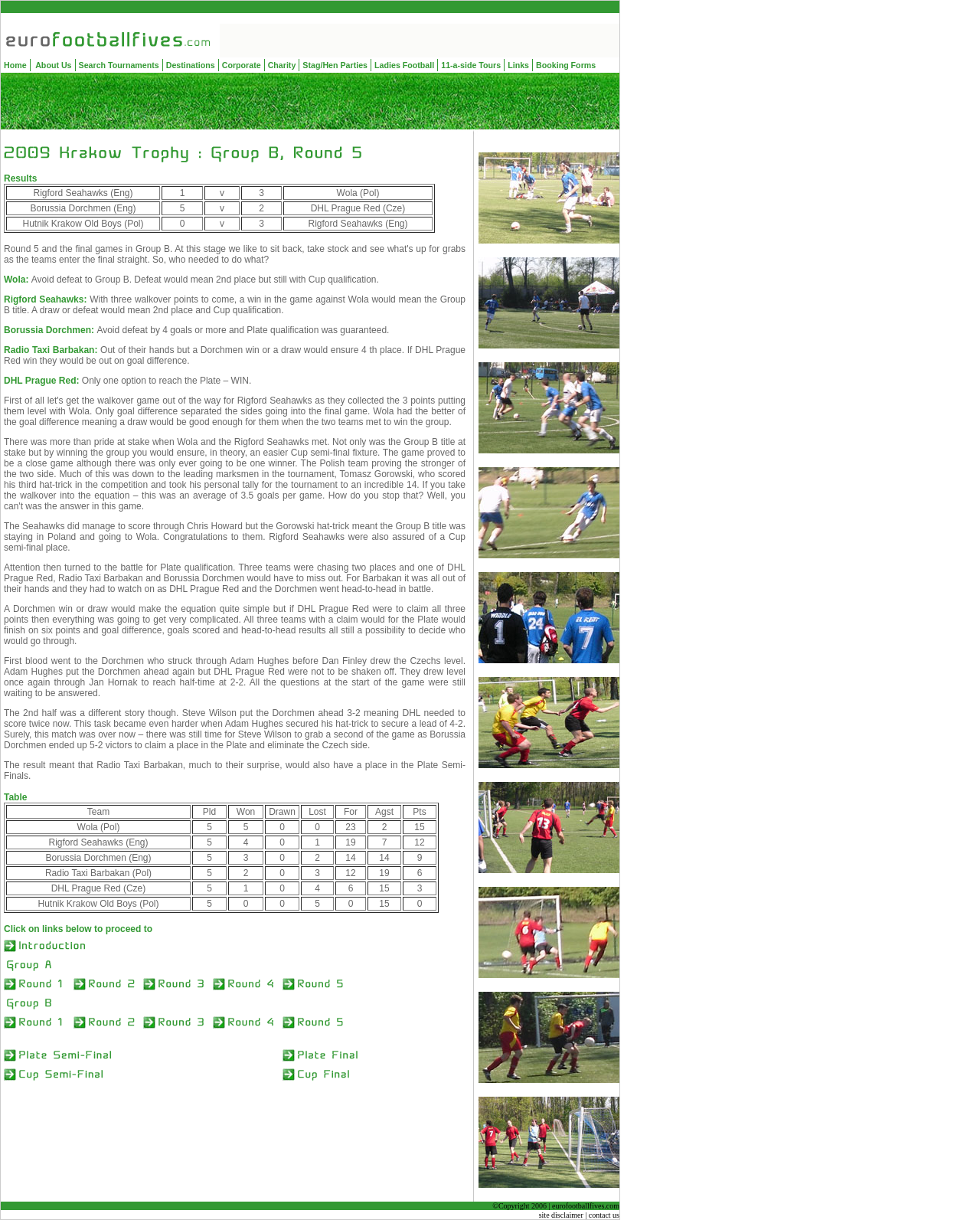How many columns are in the main layout table?
Identify the answer in the screenshot and reply with a single word or phrase.

1